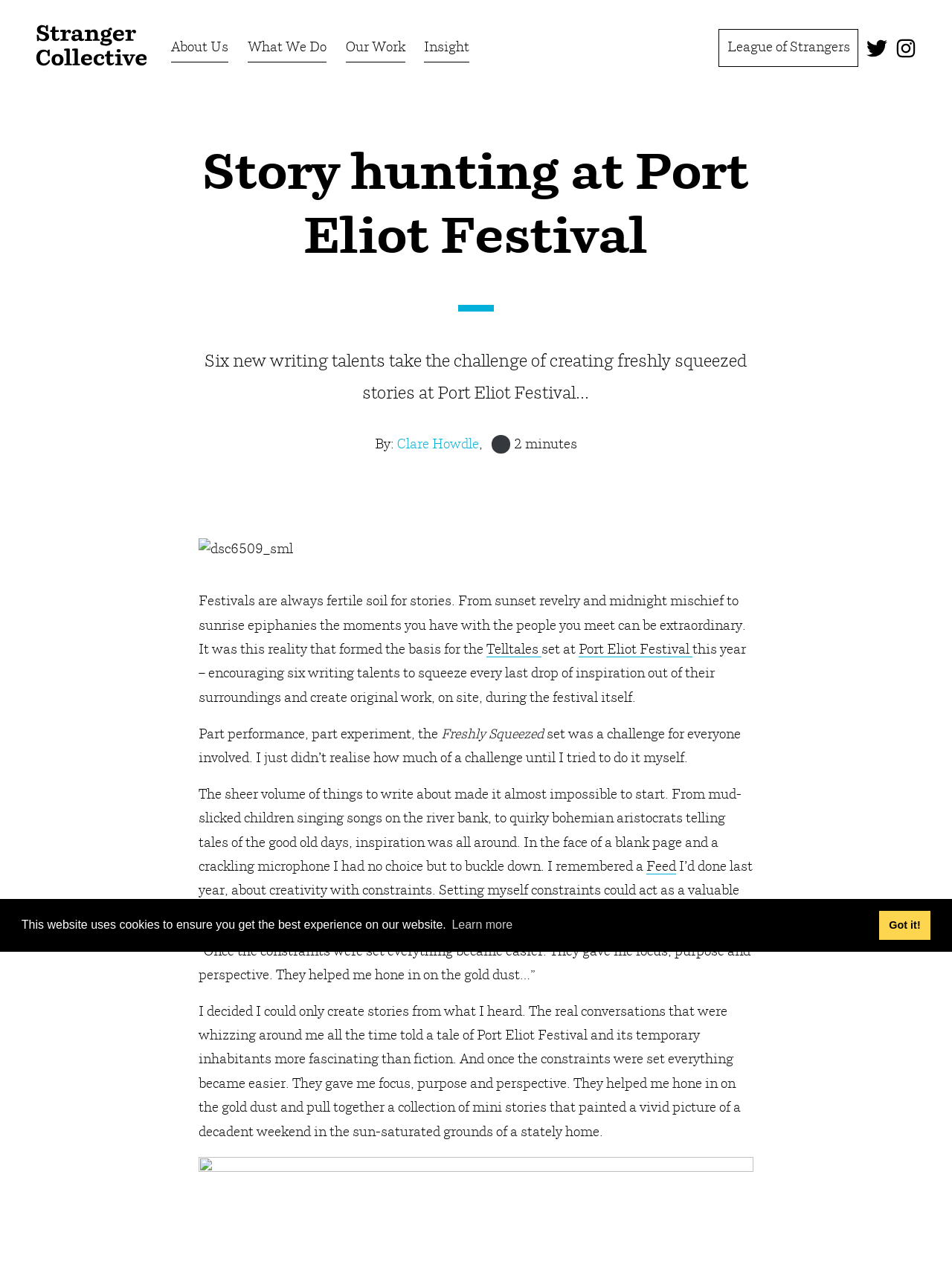Please provide the bounding box coordinates in the format (top-left x, top-left y, bottom-right x, bottom-right y). Remember, all values are floating point numbers between 0 and 1. What is the bounding box coordinate of the region described as: Affiliate Disclaimer

None